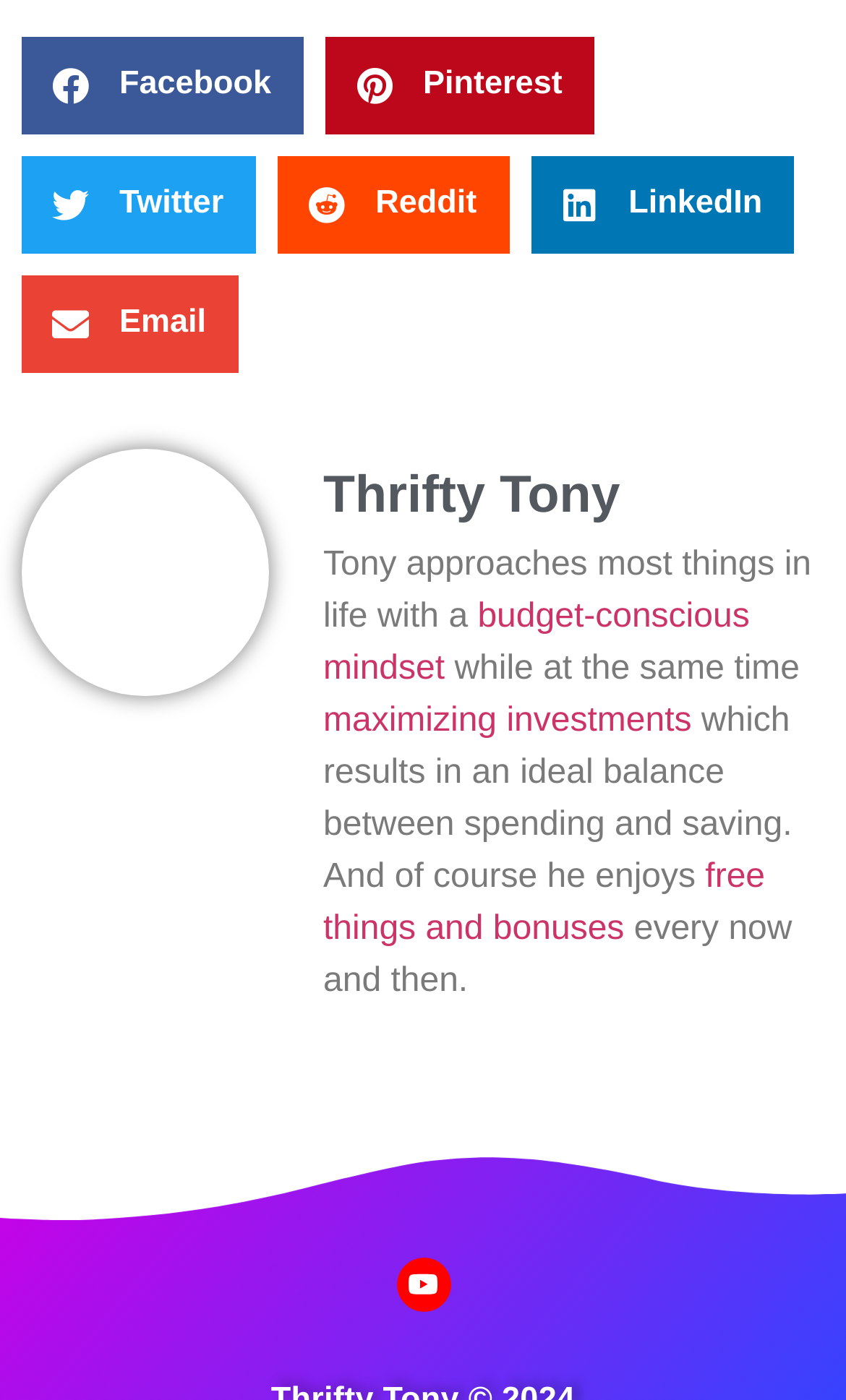Please answer the following question using a single word or phrase: 
How many social media sharing buttons are there?

5